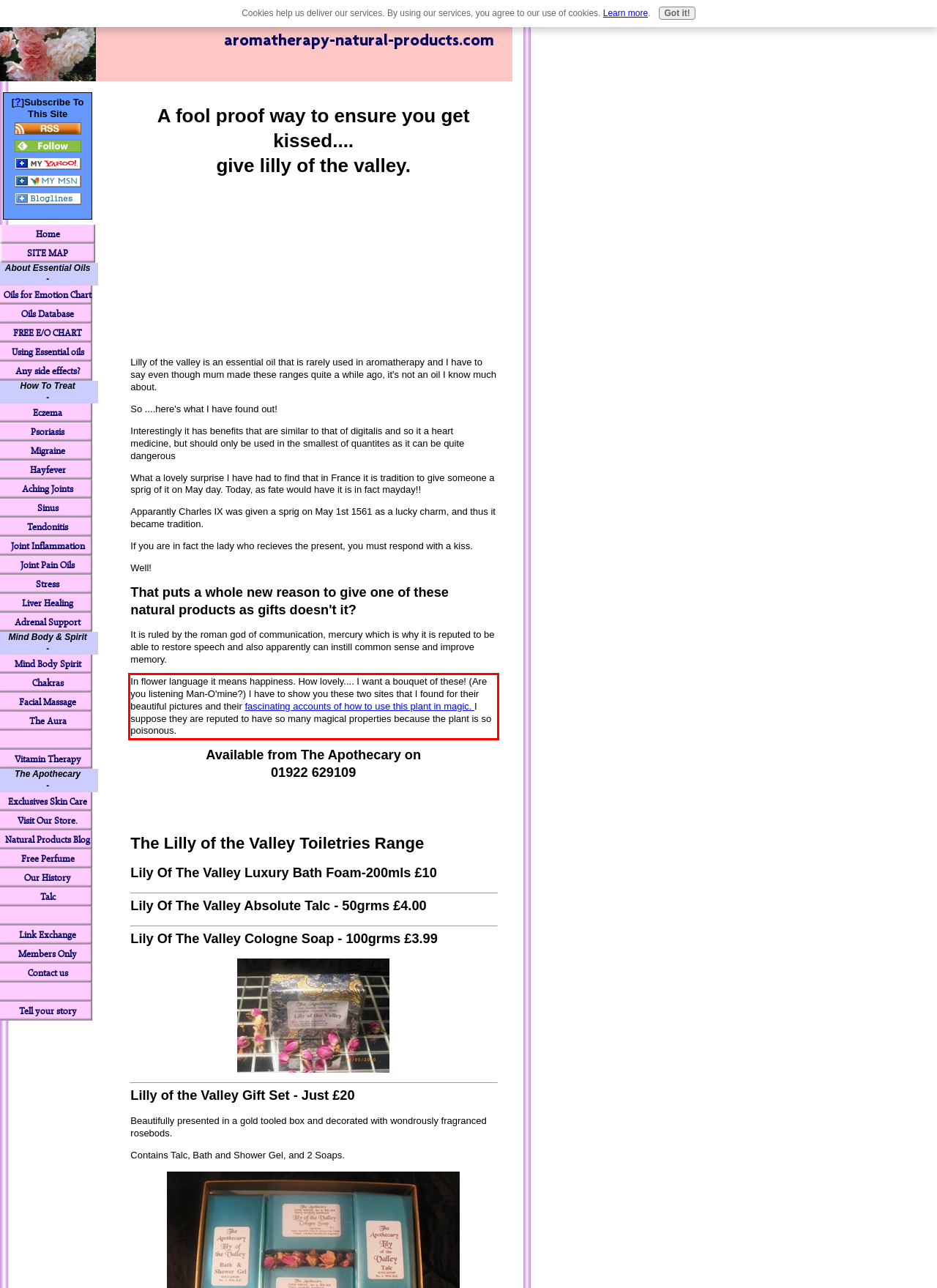Please identify and extract the text content from the UI element encased in a red bounding box on the provided webpage screenshot.

In flower language it means happiness. How lovely.... I want a bouquet of these! (Are you listening Man-O'mine?) I have to show you these two sites that I found for their beautiful pictures and their fascinating accounts of how to use this plant in magic. I suppose they are reputed to have so many magical properties because the plant is so poisonous.